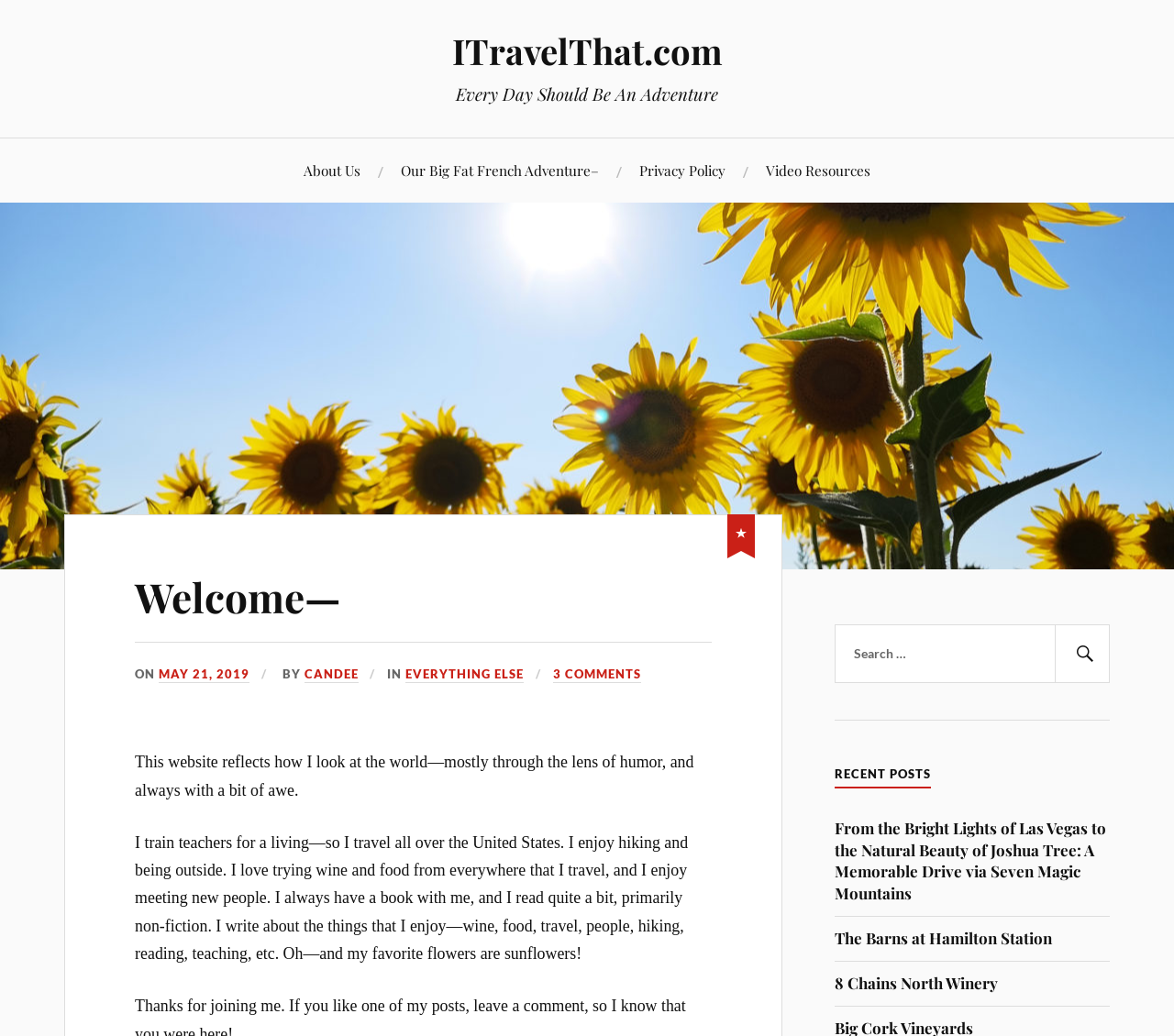What is the author's favorite flower?
Please give a detailed and elaborate answer to the question based on the image.

The author's favorite flower is mentioned in the static text element that describes the author's interests and hobbies. The text mentions that the author's favorite flowers are sunflowers.